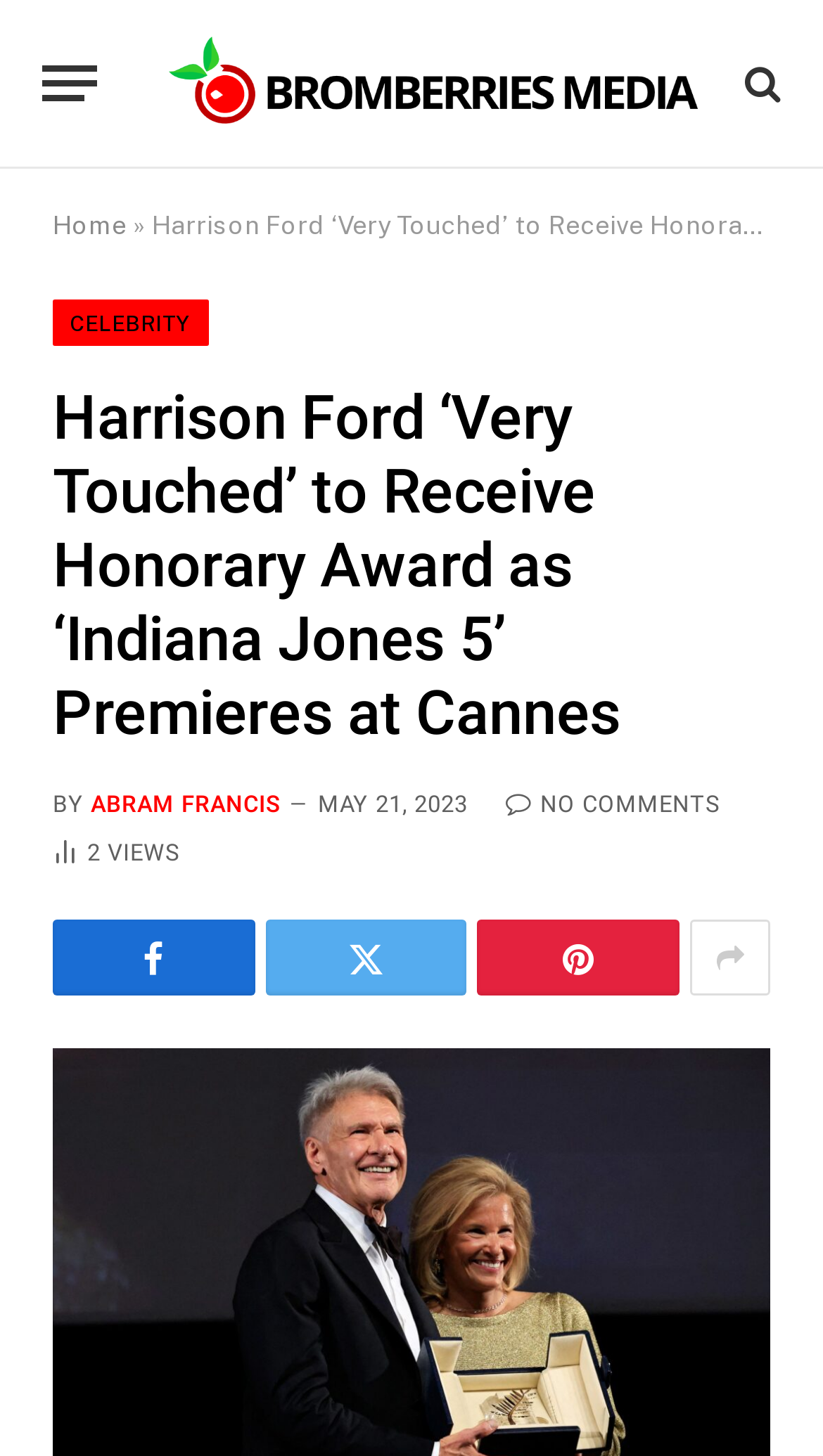Could you please study the image and provide a detailed answer to the question:
What is the category of the article?

I found the category of the article by looking at the link text above the article title, which is 'CELEBRITY'.